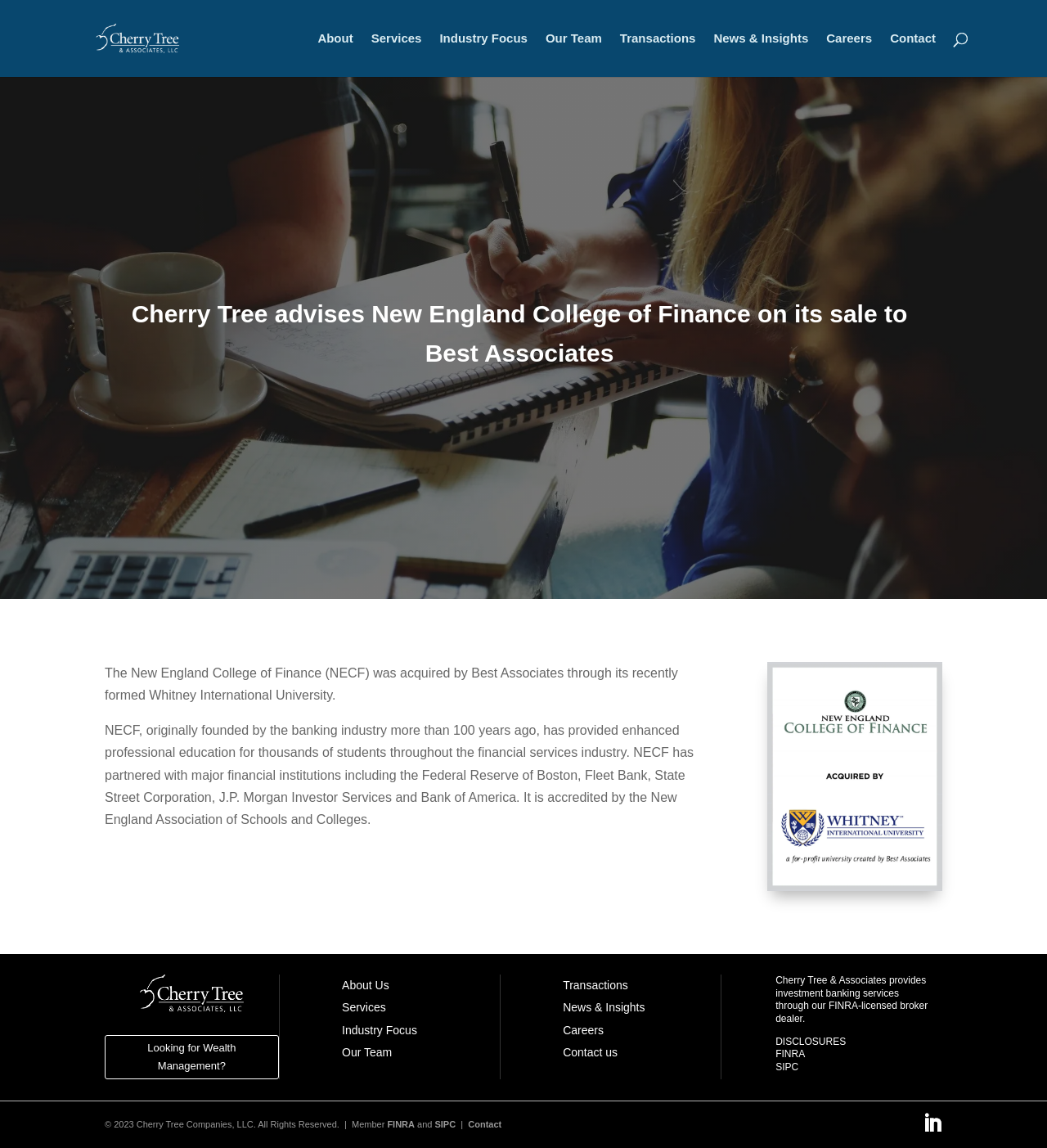How many links are there in the top navigation menu?
Using the screenshot, give a one-word or short phrase answer.

7